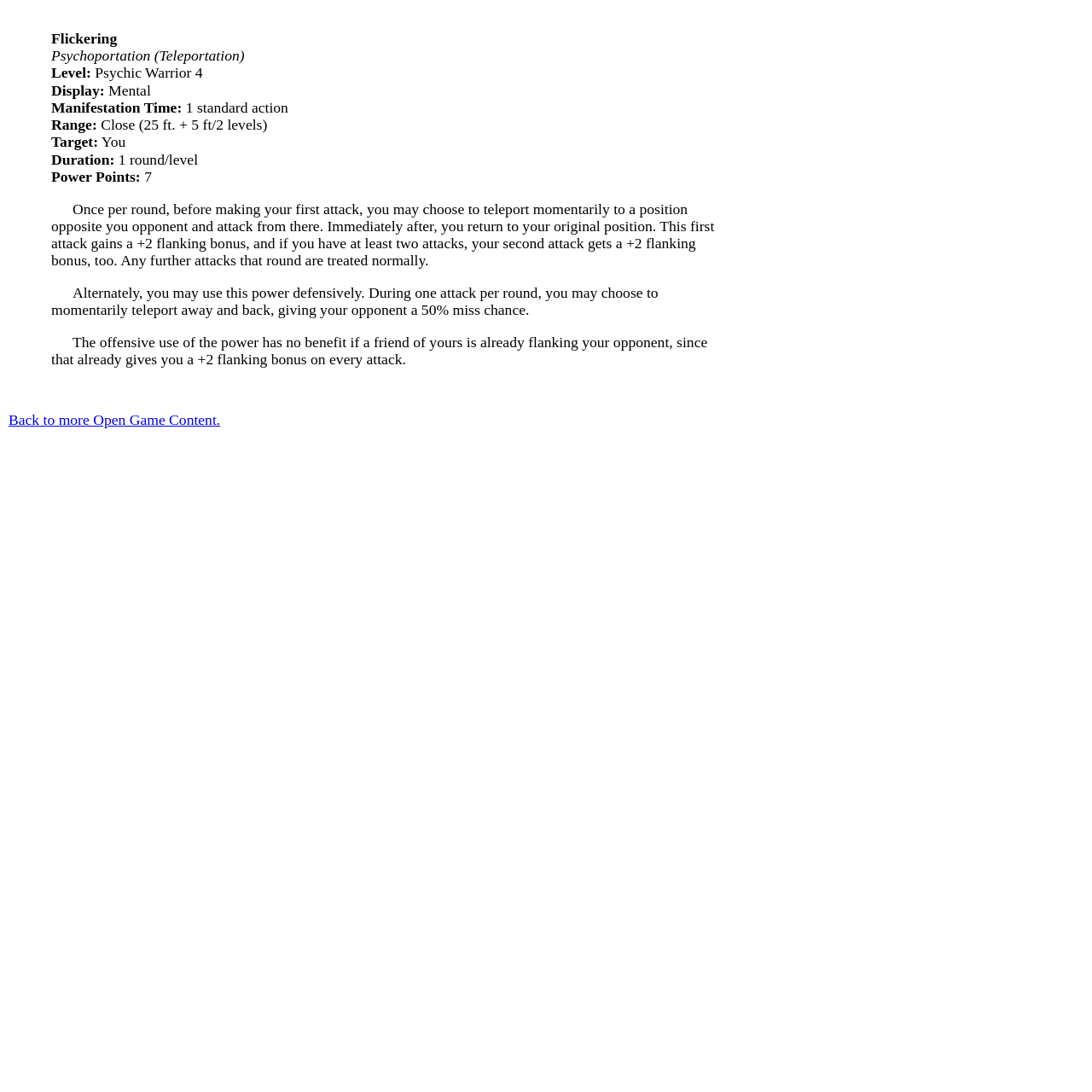What is the manifestation time of Psychoportation?
Can you provide a detailed and comprehensive answer to the question?

I found the answer by looking at the StaticText element with the text 'Manifestation Time:' and its corresponding value '1 standard action'.